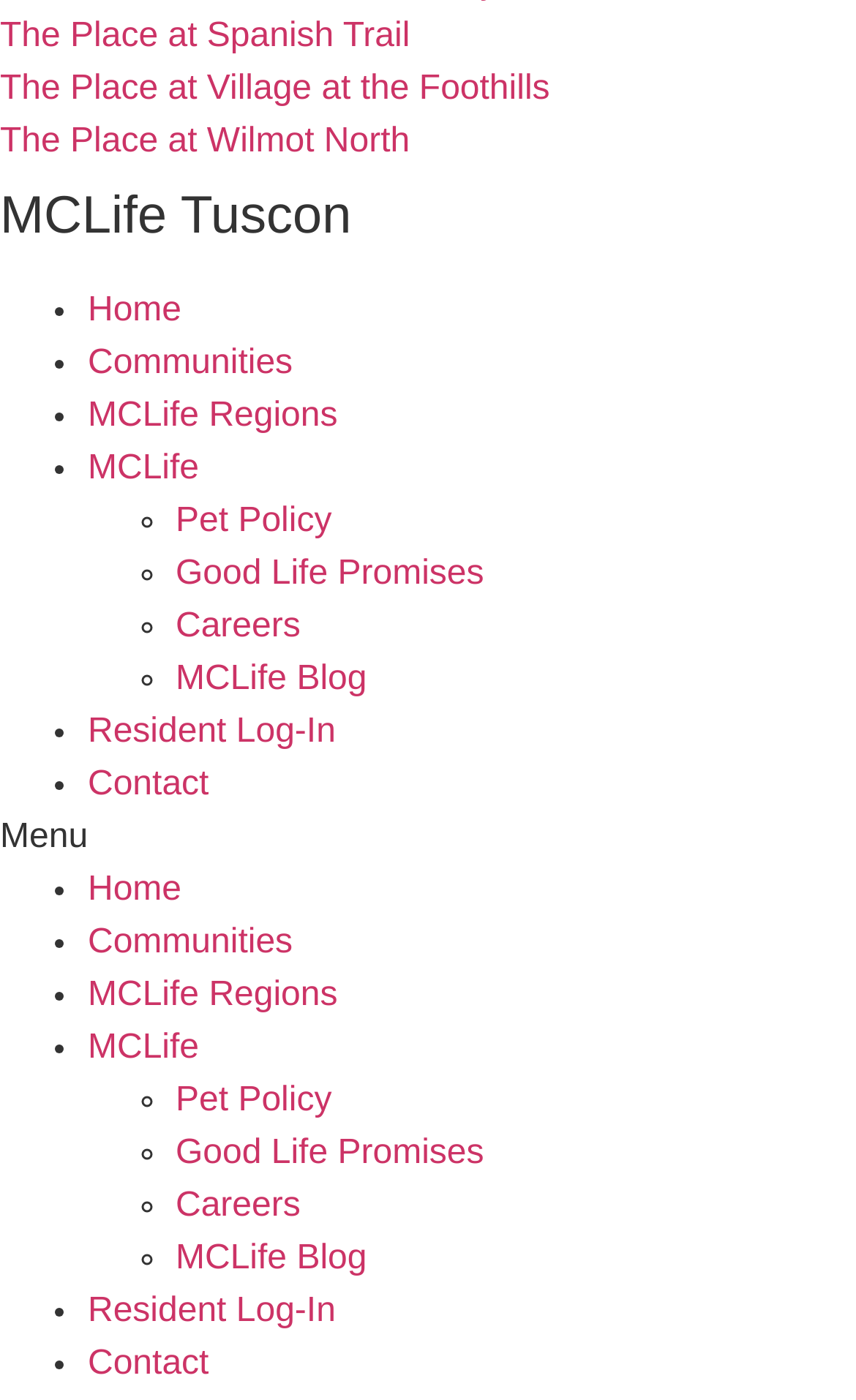Identify the bounding box coordinates for the UI element described as: "Contact".

[0.103, 0.547, 0.244, 0.573]